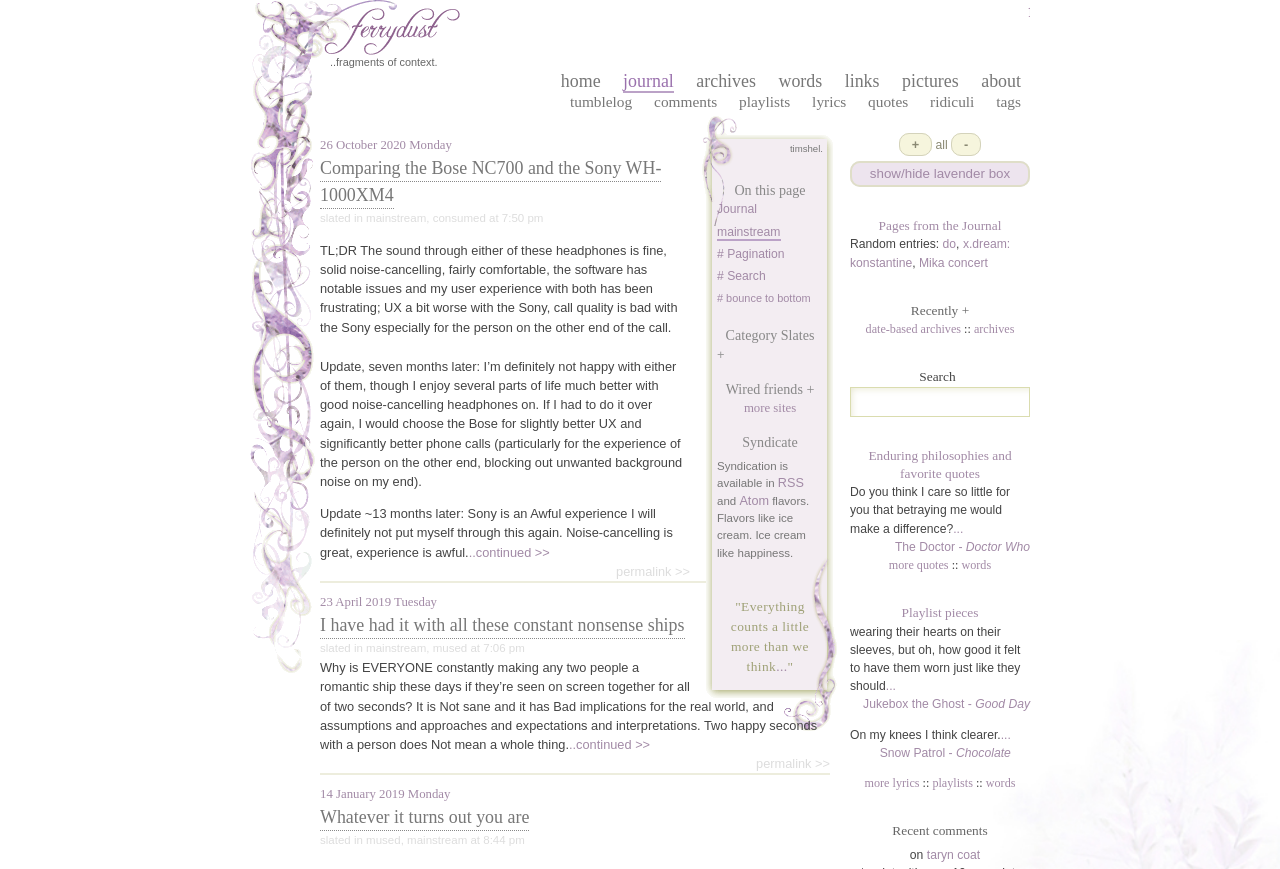Provide a comprehensive description of the webpage.

This webpage is a personal web home, featuring a collection of musings, quotes, and findings shared by the author. At the top, there is a heading "ferrydust" with a link to the same name, followed by a static text "..fragments of context." Below this, there are several links to different sections of the website, including "home", "journal", "archives", "words", "links", "pictures", and "about".

To the right of these links, there are additional links to "tumblelog", "comments", "playlists", "lyrics", "quotes", "ridiculi", and "tags". Further down, there is a section with a heading "Pages from the Journal" and a link to the same name. Below this, there are random entries from the journal, including links to specific posts.

The next section is headed "Recently +" and features links to date-based archives. Following this, there is a search box and a heading "Enduring philosophies and favorite quotes" with a link to the same name. Below this, there is a quote from "The Doctor - Doctor Who" and a link to "more quotes".

The webpage also features a section on "Playlist pieces" with a link to the same name, followed by a table with lyrics from various songs. There is another section on "Recent comments" with a link to a specific comment. At the bottom of the page, there are headings for "On this page", "Category Slates", "Wired friends +", and "Syndicate", with links to related content.

Throughout the page, there are various static texts and links to different sections of the website, creating a sense of a personal and eclectic online space.